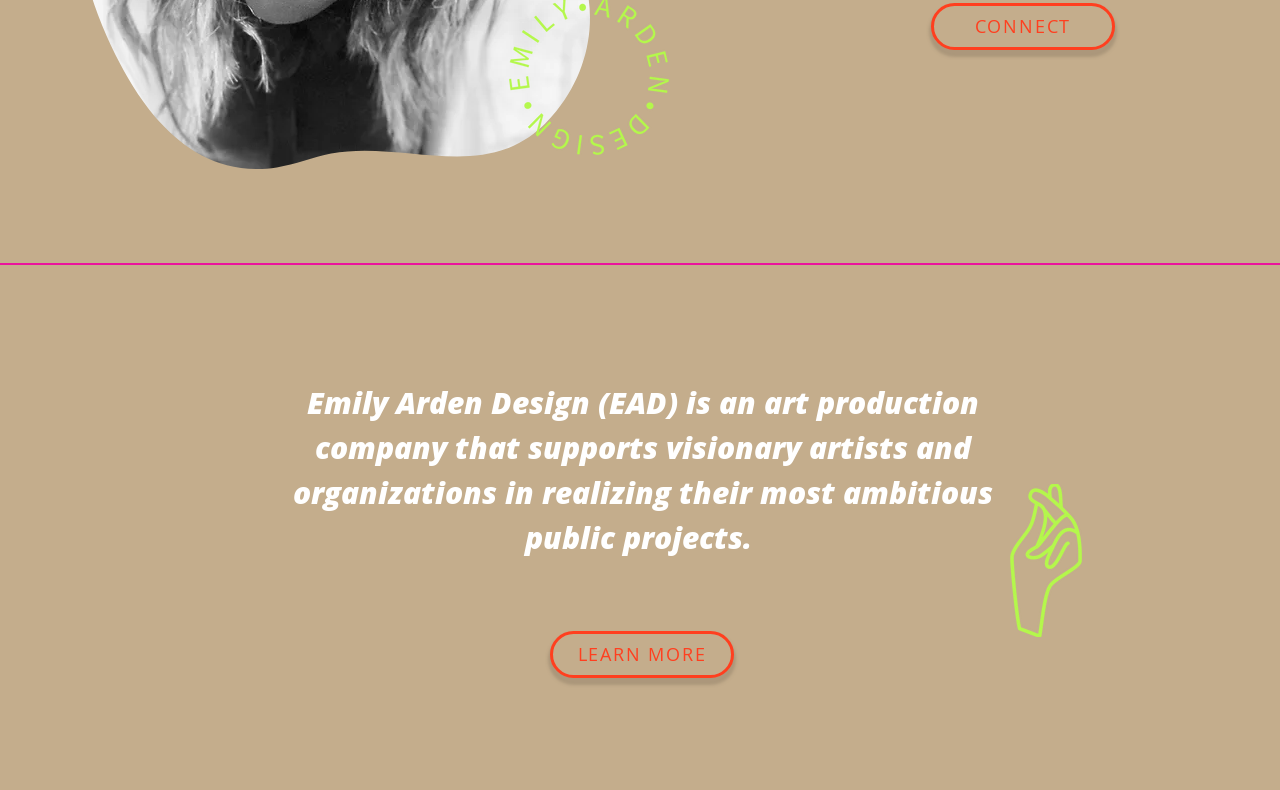Predict the bounding box of the UI element based on the description: "CONNECT". The coordinates should be four float numbers between 0 and 1, formatted as [left, top, right, bottom].

[0.727, 0.003, 0.871, 0.063]